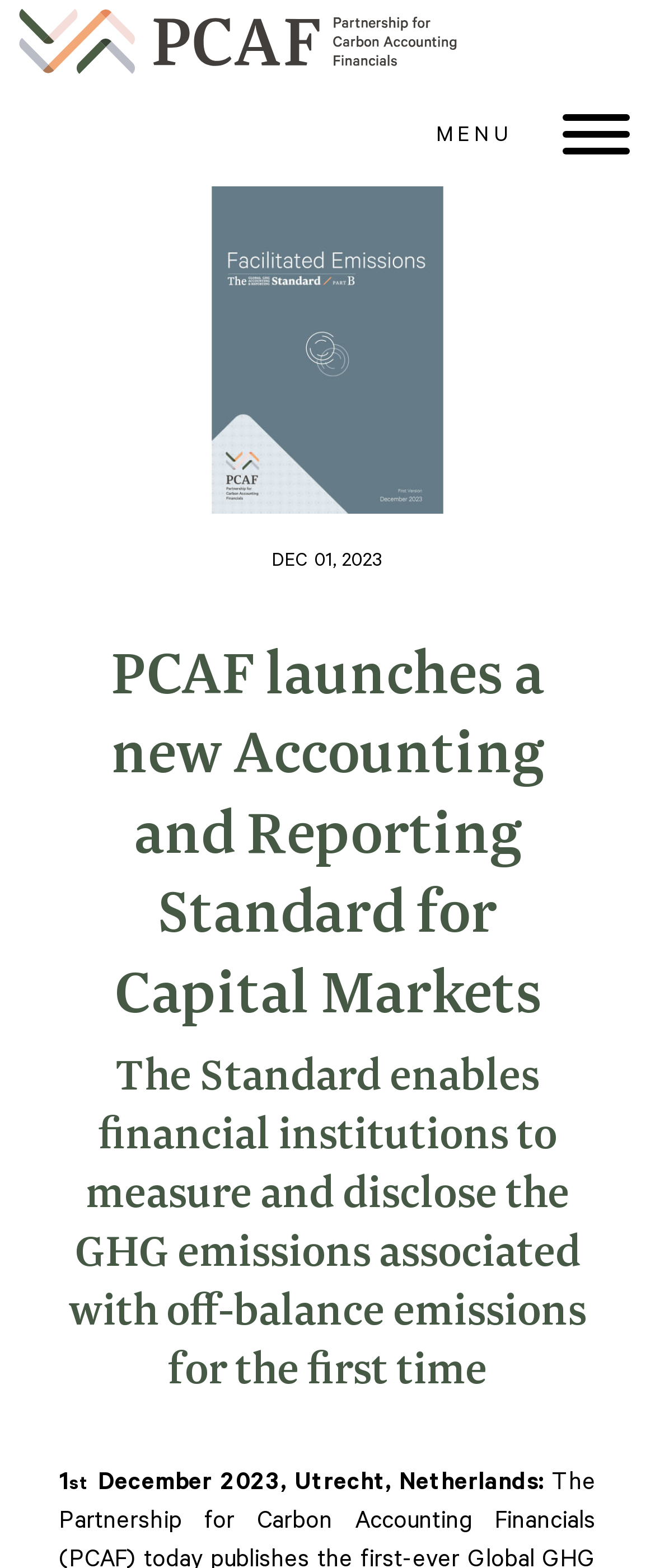Predict the bounding box of the UI element that fits this description: "Strategic partners and collaborators".

[0.5, 0.226, 1.0, 0.286]